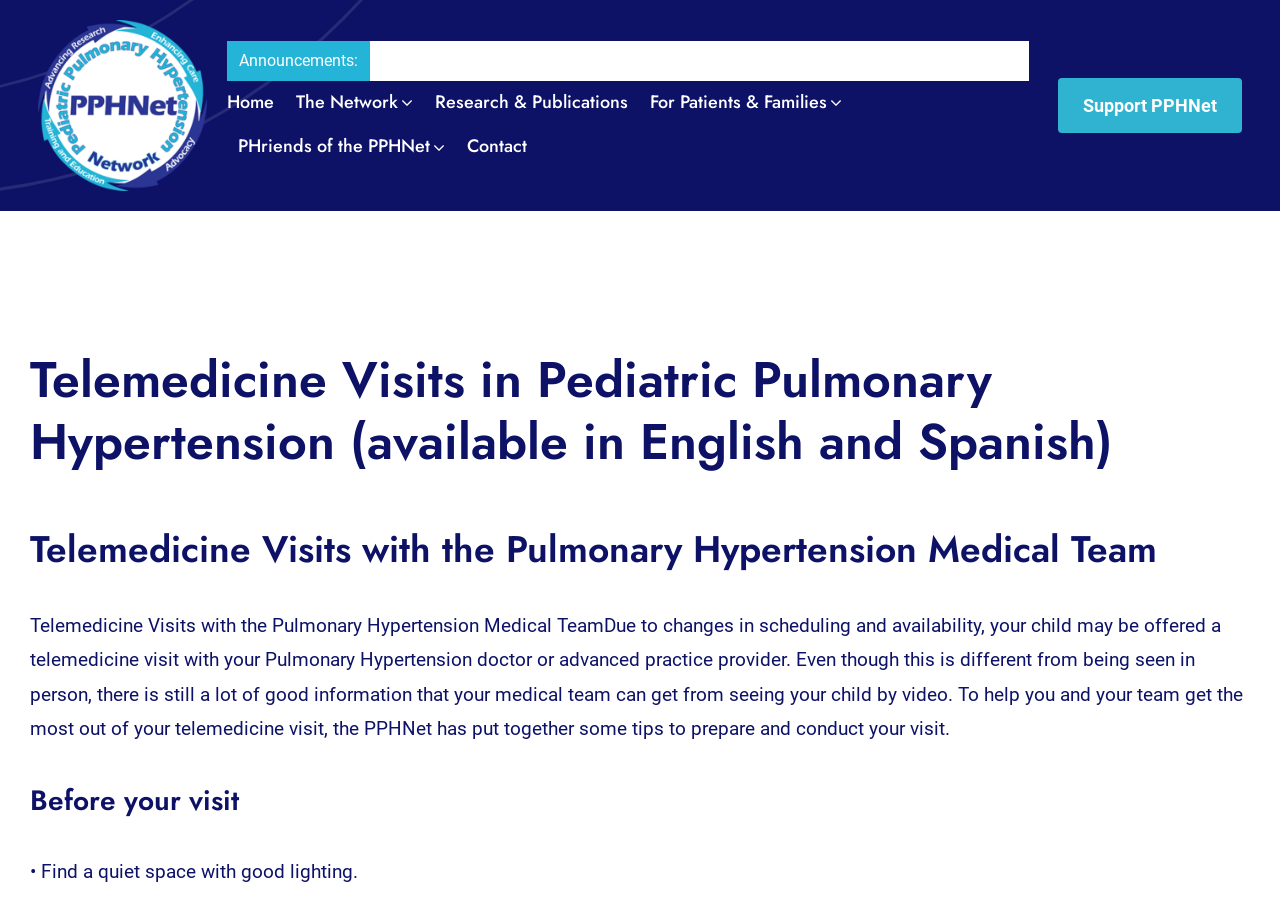How many navigation links are available in the menu?
Using the information from the image, give a concise answer in one word or a short phrase.

7